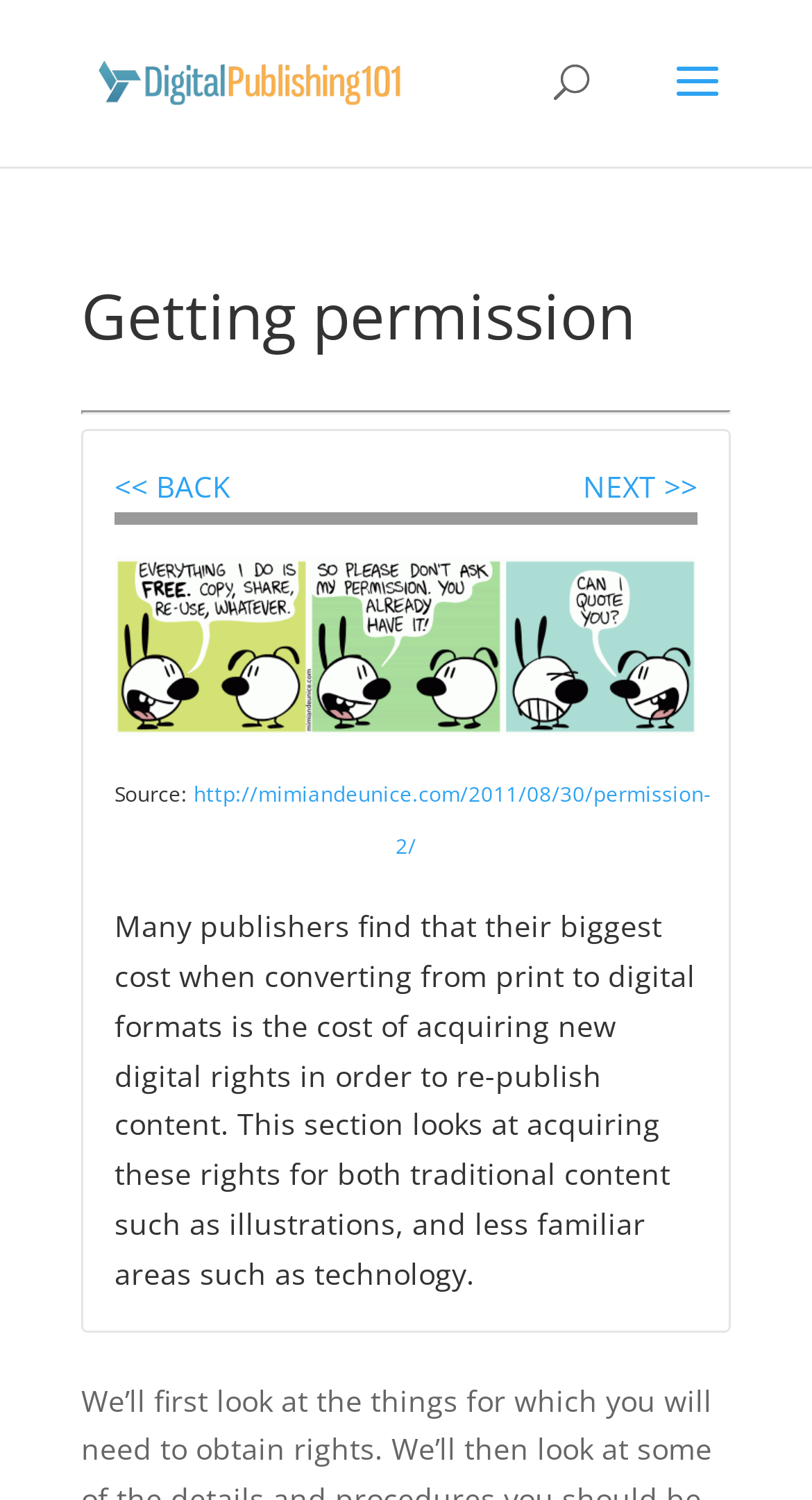What is the purpose of this webpage?
From the details in the image, answer the question comprehensively.

Based on the content of the webpage, it appears that the purpose is to educate users on the process of acquiring digital rights for publishing content. The webpage provides information on the costs associated with this process and the importance of obtaining these rights.